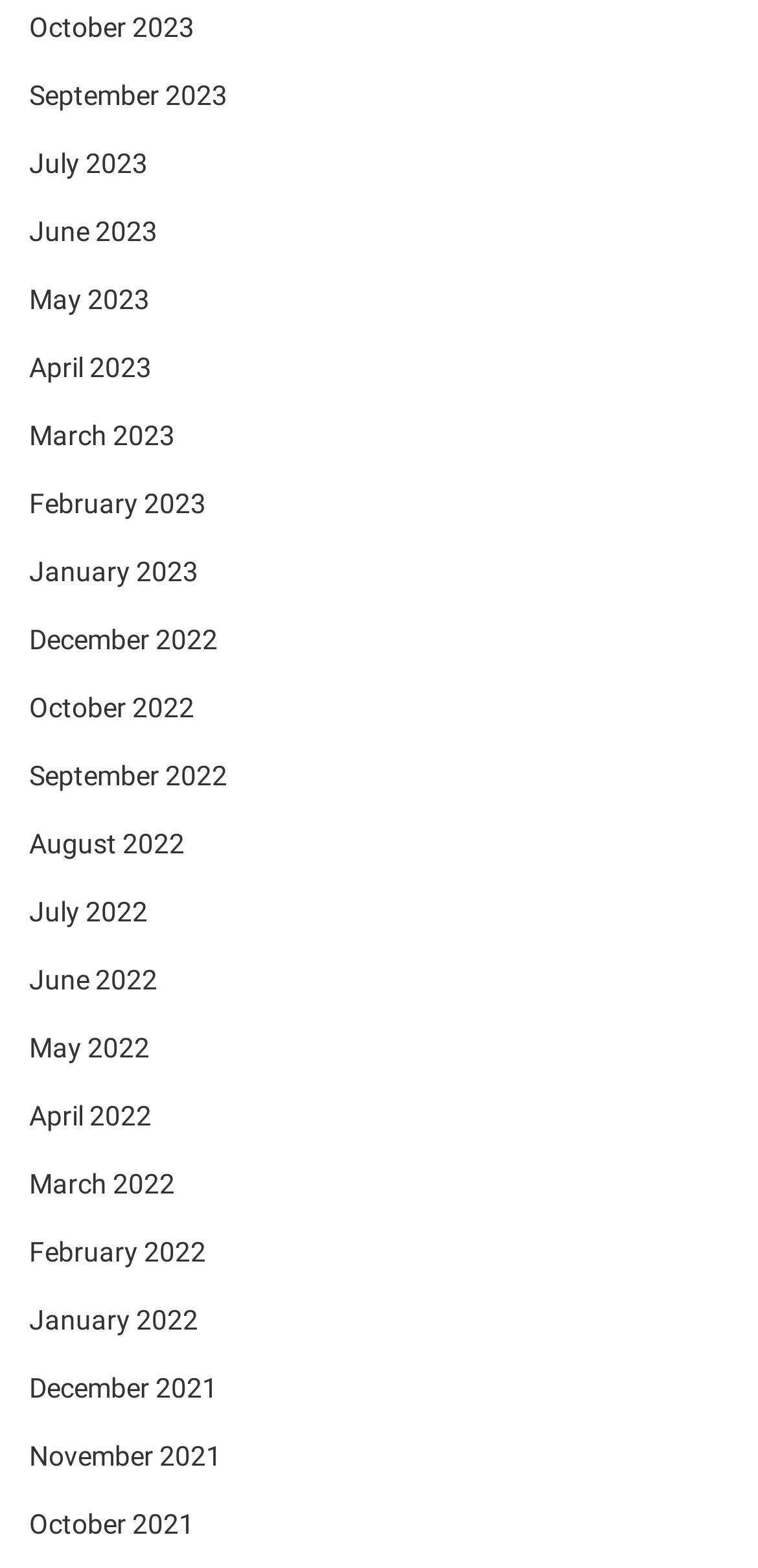Please examine the image and provide a detailed answer to the question: How many links are there in the first row?

I analyzed the bounding box coordinates of the link elements and found that the first four links (October 2023, September 2023, July 2023, and June 2023) have similar y1 and y2 coordinates, indicating that they are in the same row. Therefore, there are 4 links in the first row.